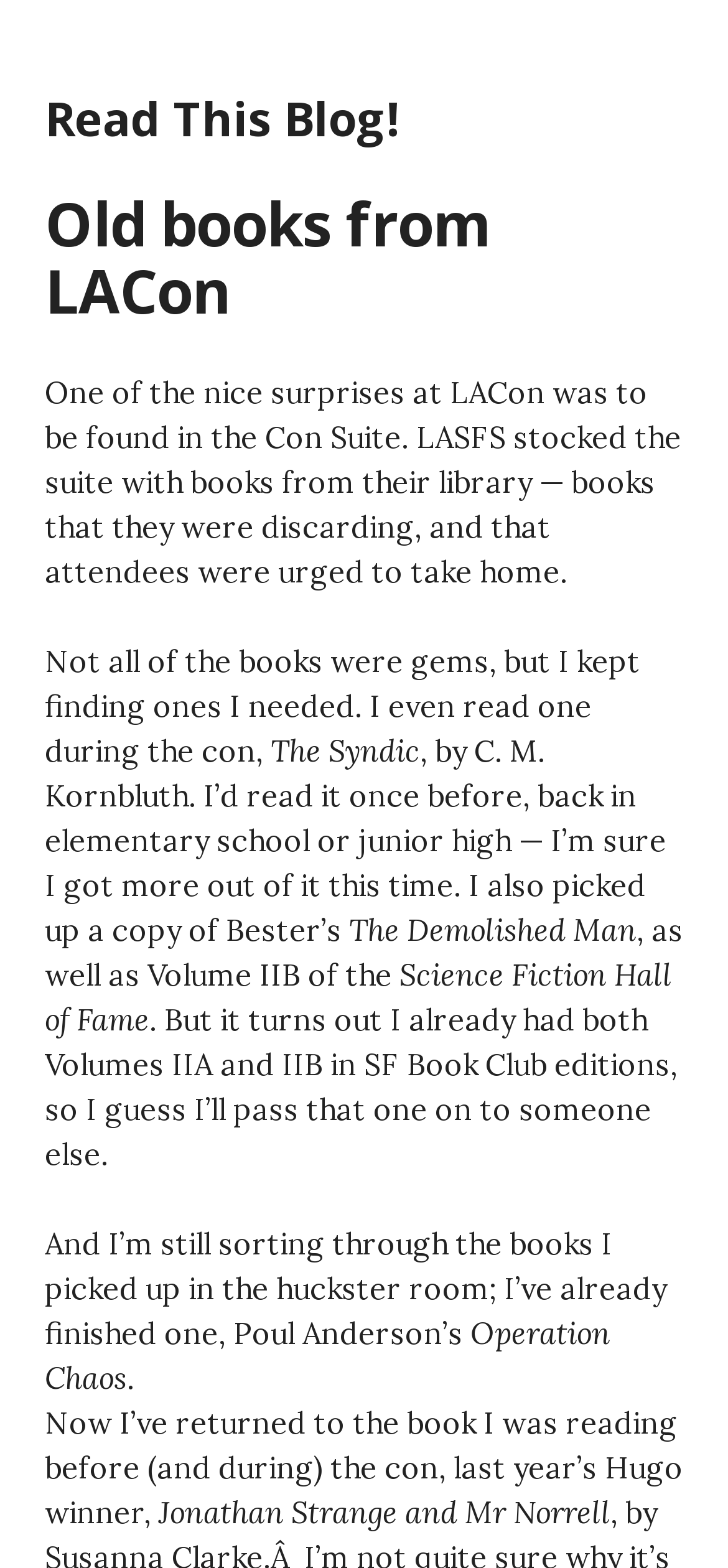Explain the webpage's design and content in an elaborate manner.

The webpage appears to be a blog post about a person's experience at LACon, a convention. At the top, there is a header with the title "Old books from LACon" and a link to "Read This Blog!" on the top left. Below the header, there is a paragraph of text that describes the person's surprise at finding a Con Suite stocked with books from the LASFS library, which attendees were encouraged to take home.

The main content of the page consists of several paragraphs of text, which are positioned in a vertical column on the left side of the page. The text describes the person's experience of finding and reading various books, including "The Syndic" by C. M. Kornbluth, "The Demolished Man" by Bester, and "Operation Chaos" by Poul Anderson. The text also mentions that the person already had some of the books they found and plans to pass them on to someone else.

There are no images on the page. The text is the main focus, and it is organized into paragraphs with clear headings and concise language. The overall structure of the page is simple and easy to follow, with a clear hierarchy of headings and text.